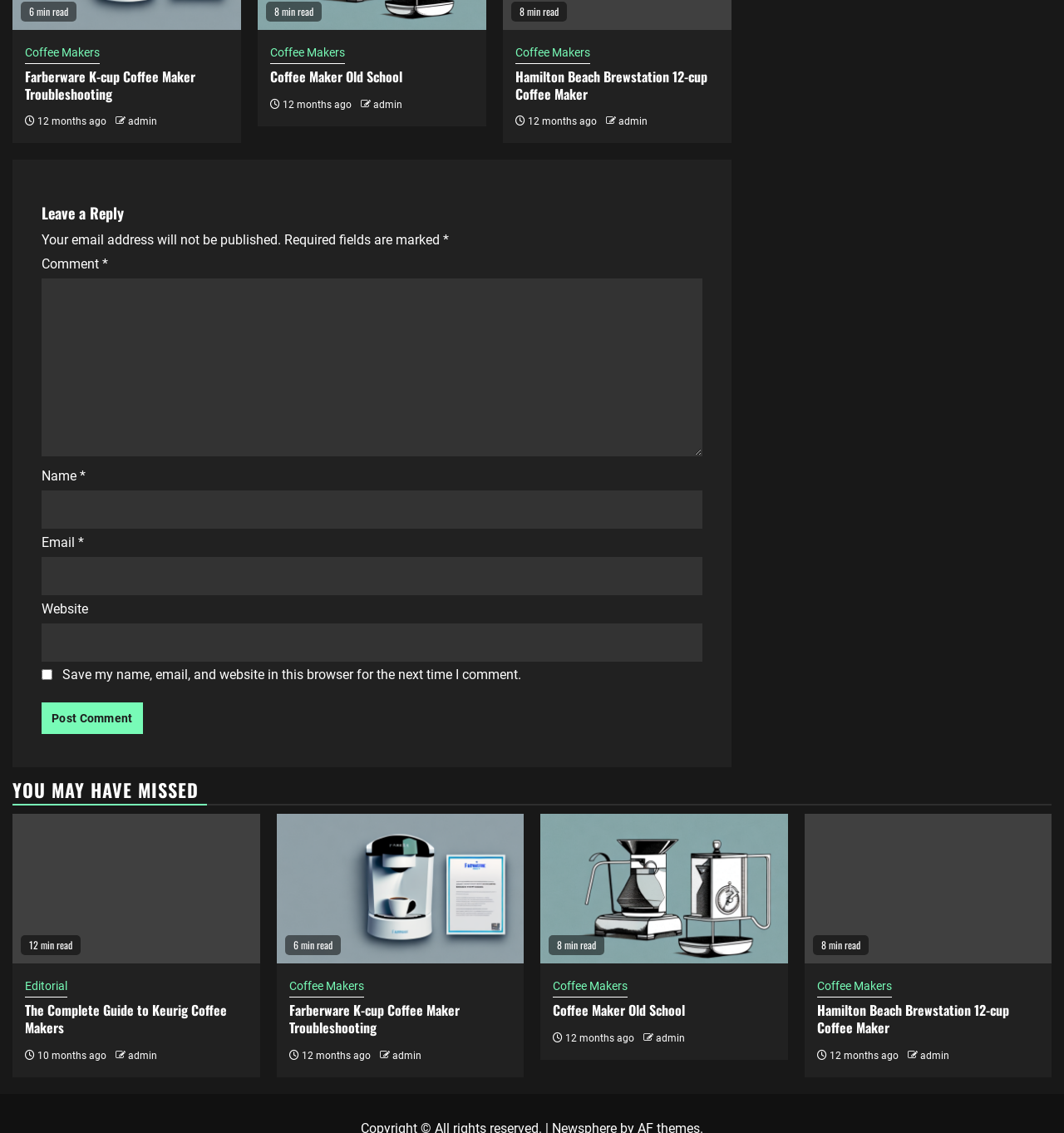Please determine the bounding box coordinates of the area that needs to be clicked to complete this task: 'Click the 'Post Comment' button'. The coordinates must be four float numbers between 0 and 1, formatted as [left, top, right, bottom].

[0.039, 0.62, 0.134, 0.648]